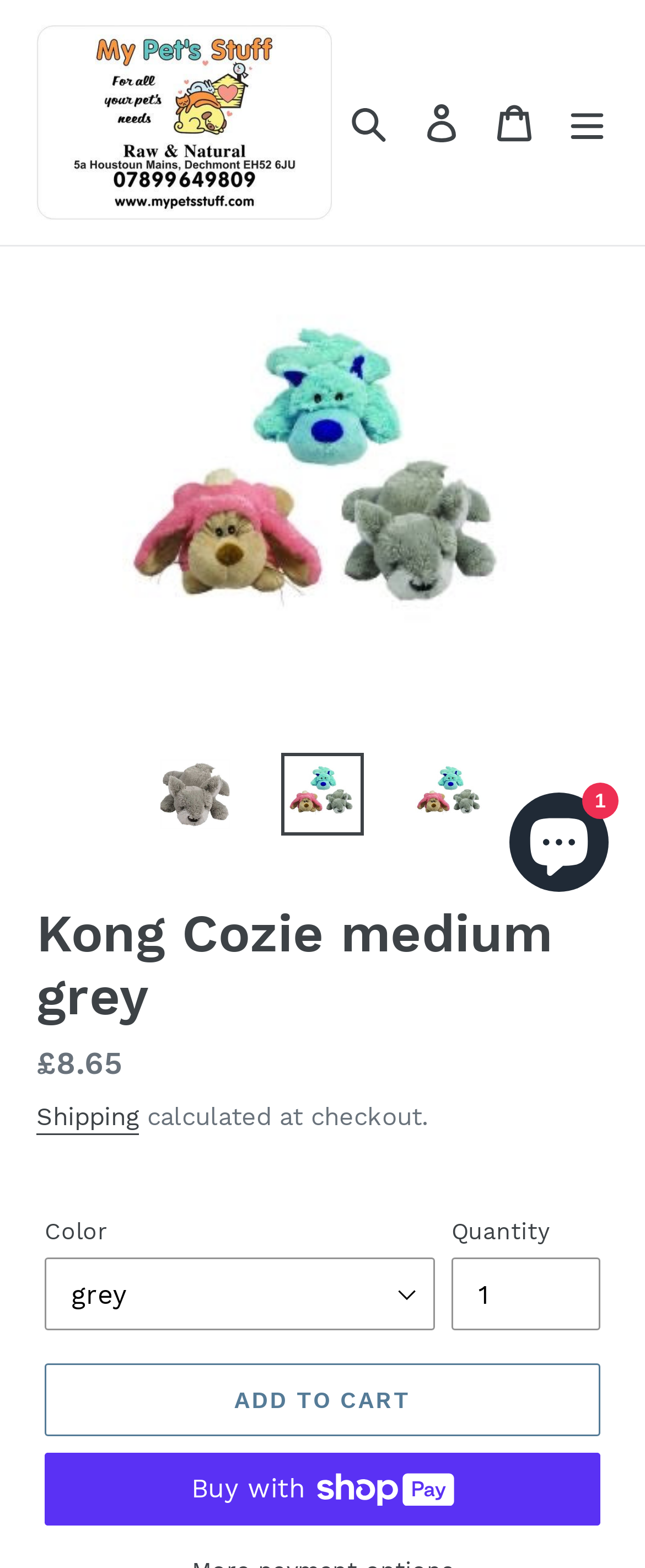Please identify the coordinates of the bounding box that should be clicked to fulfill this instruction: "Add to cart".

[0.069, 0.87, 0.931, 0.916]